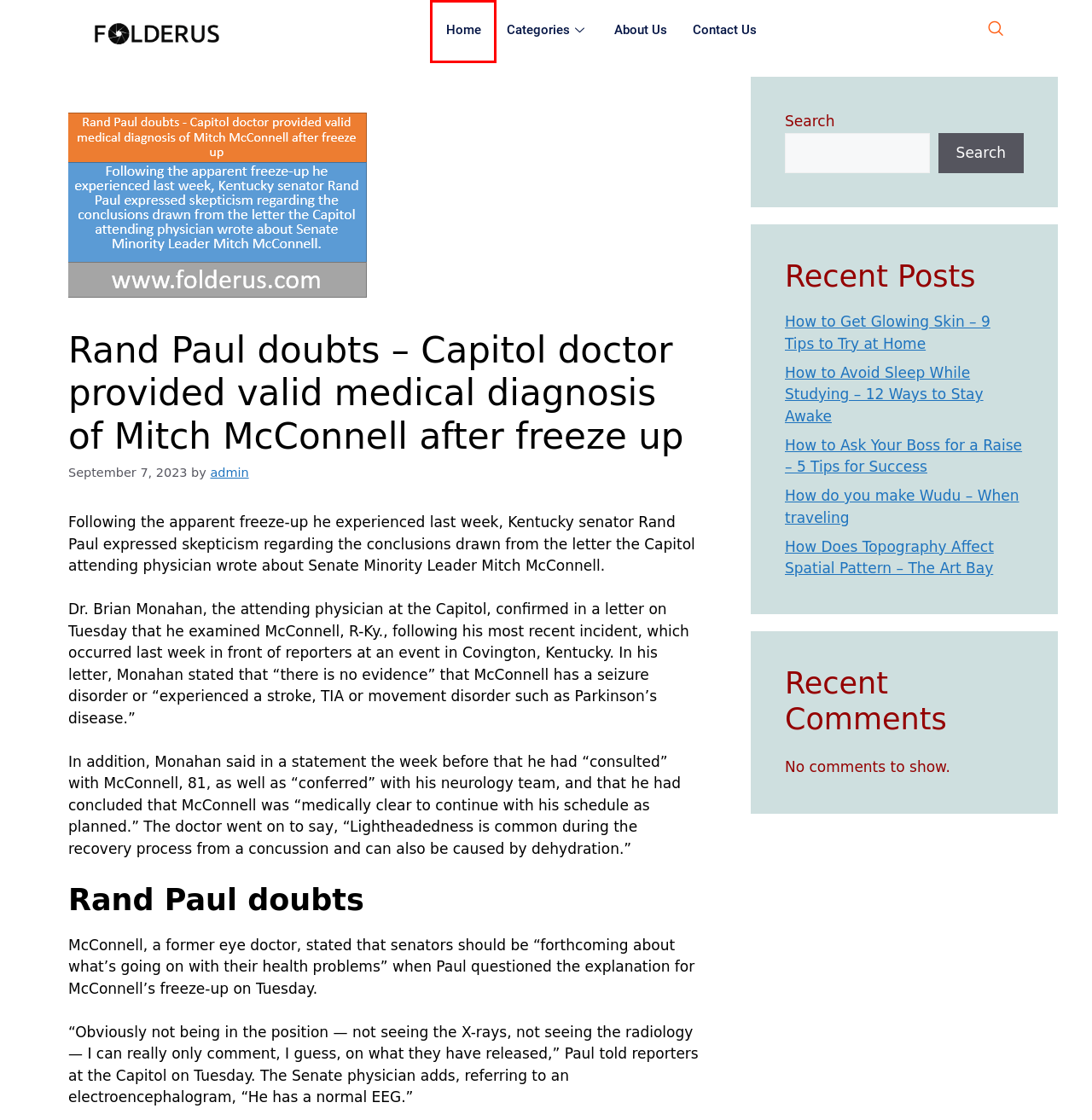You are looking at a screenshot of a webpage with a red bounding box around an element. Determine the best matching webpage description for the new webpage resulting from clicking the element in the red bounding box. Here are the descriptions:
A. How to Ask Your Boss for a Raise - 5 Tips for Success - Folder Us
B. Folder Us -
C. How do you make Wudu - When traveling - Folder Us
D. Contact Us - Folder Us
E. How Does Topography Affect Spatial Pattern - The Art Bay - Folder Us
F. About us - Folder Us
G. Categories - Folder Us
H. admin - Folder Us

B